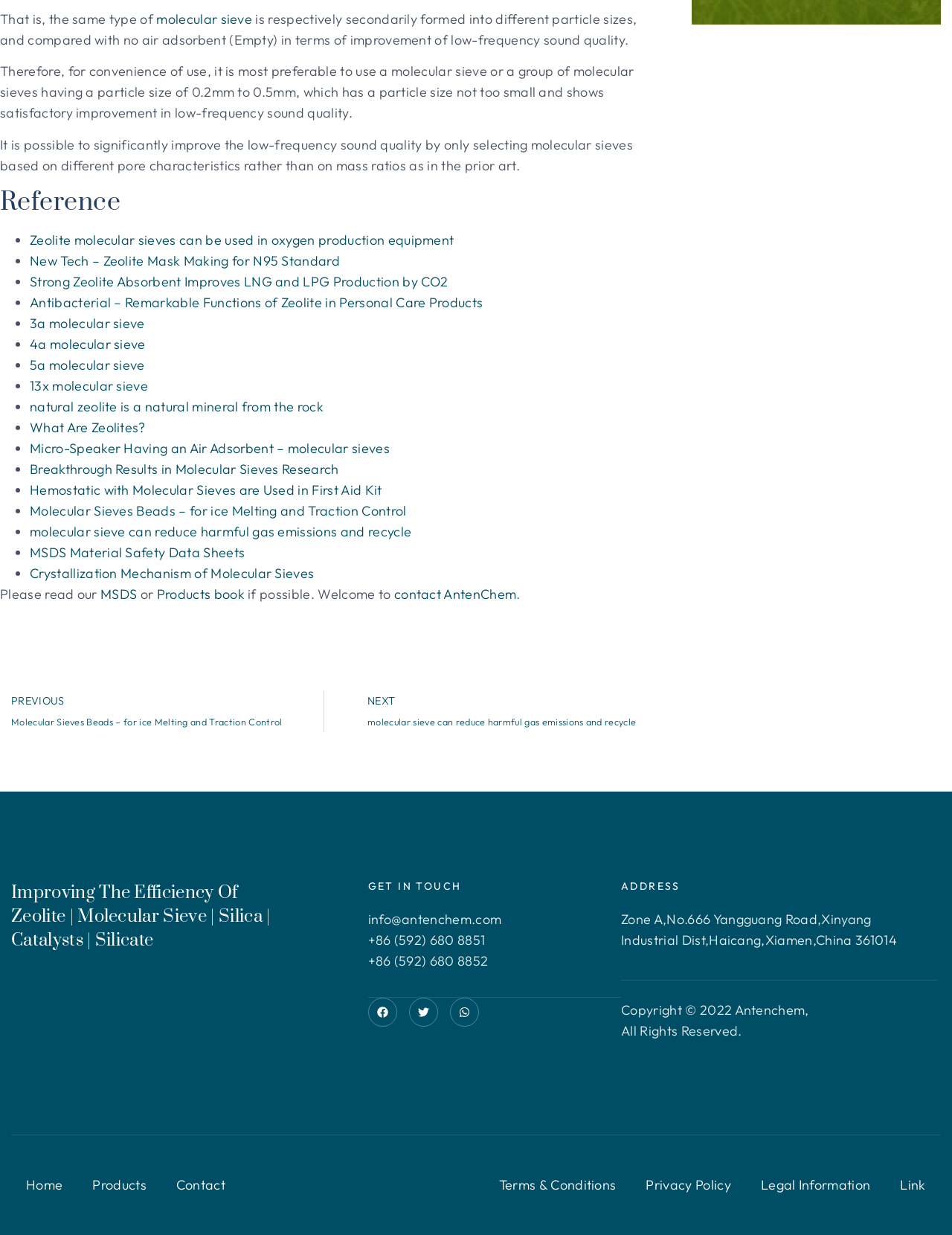Bounding box coordinates are given in the format (top-left x, top-left y, bottom-right x, bottom-right y). All values should be floating point numbers between 0 and 1. Provide the bounding box coordinate for the UI element described as: Crystallization Mechanism of Molecular Sieves

[0.031, 0.457, 0.33, 0.471]